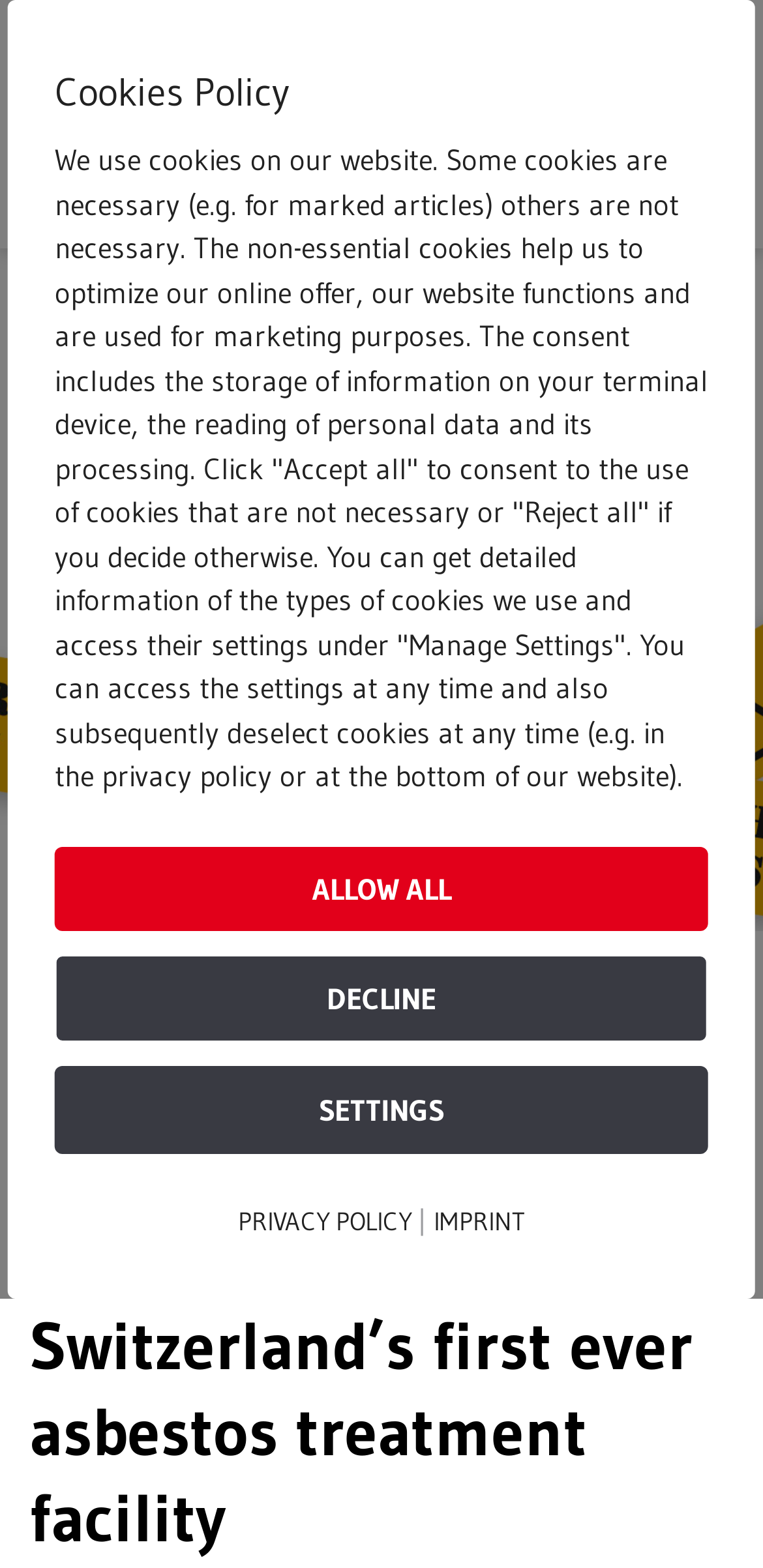Locate the coordinates of the bounding box for the clickable region that fulfills this instruction: "go to February 2021".

None